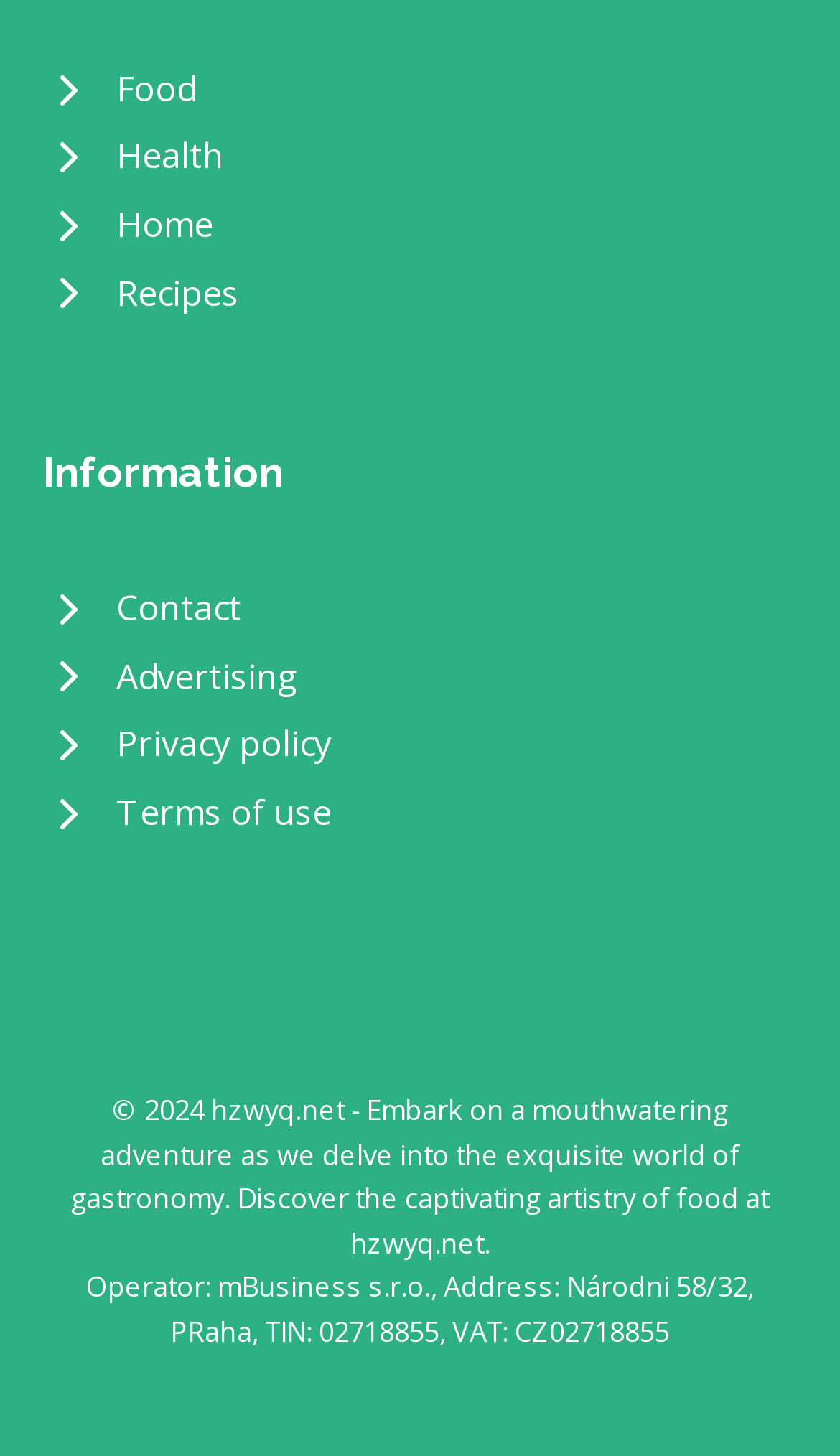Please provide a detailed answer to the question below based on the screenshot: 
What are the main categories on the website?

By analyzing the links at the top of the webpage, I found that the main categories are Food, Health, Home, and Recipes, each with an accompanying image.